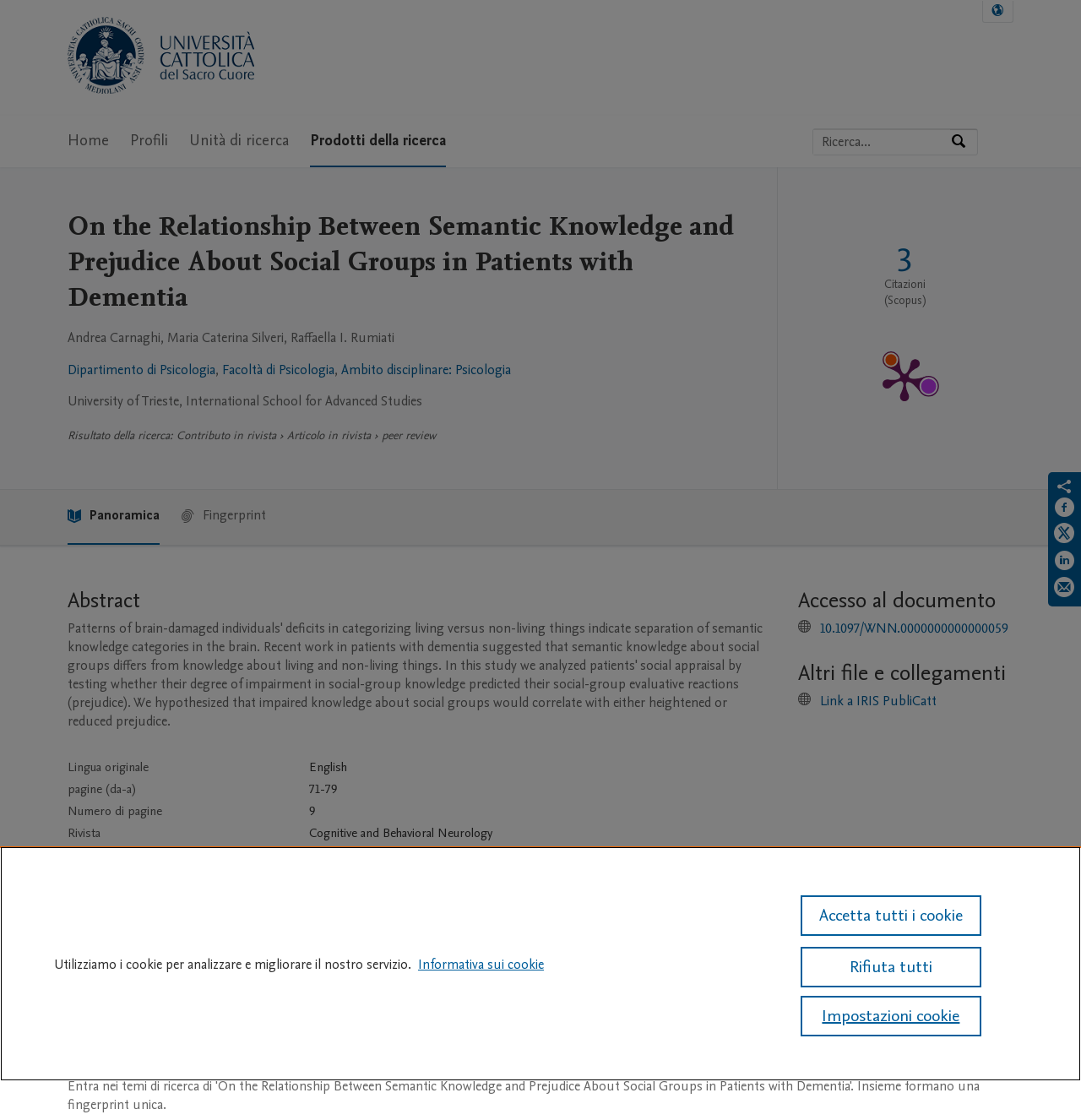What is the volume number of the publication?
Utilize the image to construct a detailed and well-explained answer.

The volume number of the publication can be found by looking at the table under the 'Abstract' section. In the table, there is a row with the header 'Volume' and the cell value '28', which indicates that the volume number of the publication is 28.